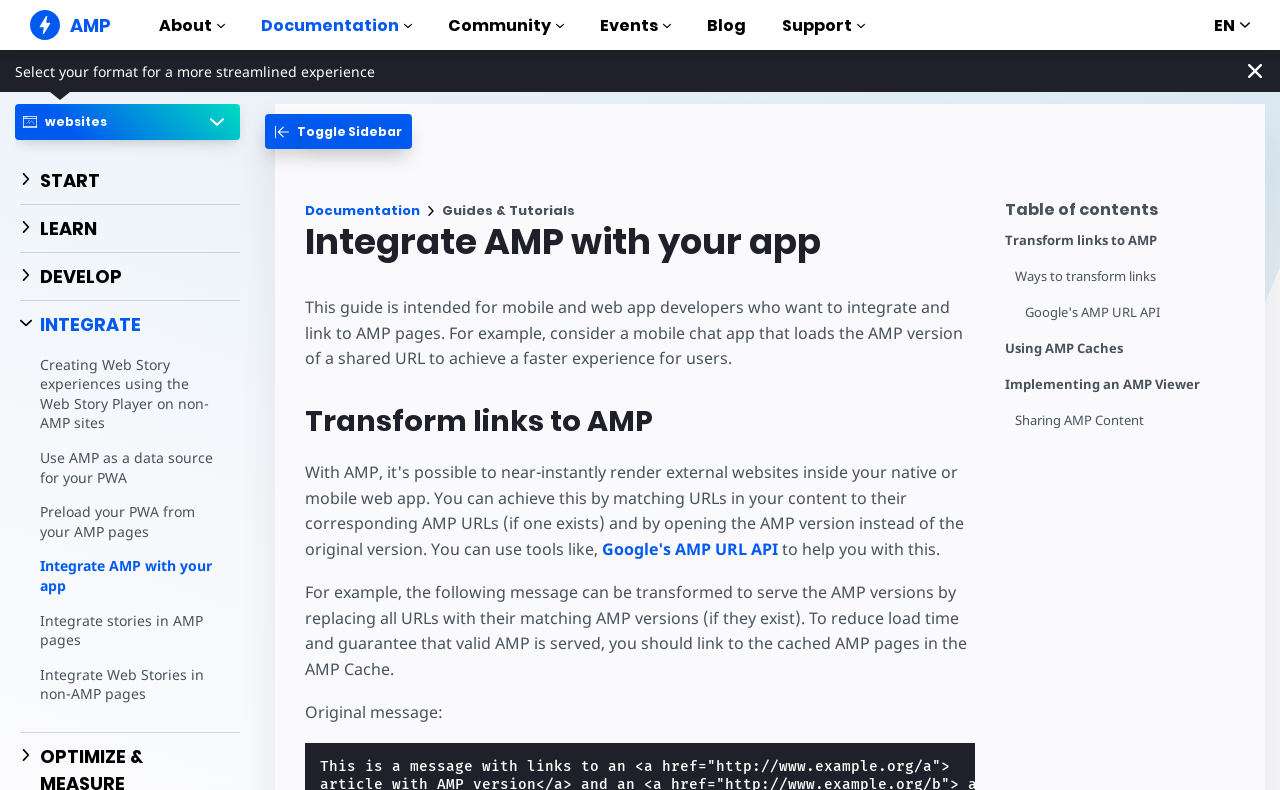What is the language currently selected in the language dropdown?
We need a detailed and exhaustive answer to the question. Please elaborate.

The language dropdown in the top-right corner of the webpage indicates that the currently selected language is English, denoted by the abbreviation 'EN'.